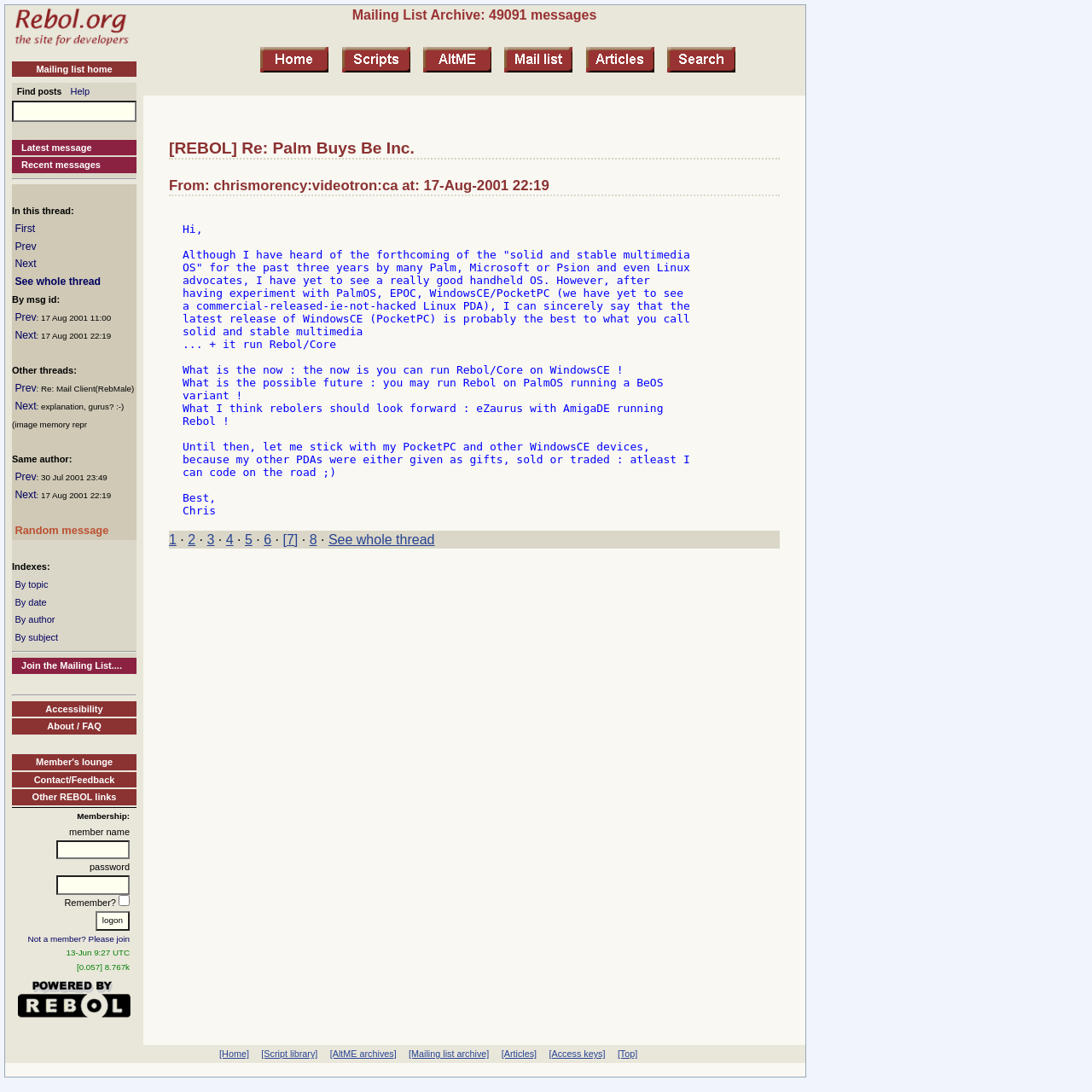Answer the question in a single word or phrase:
What operating system is mentioned as running on a handheld device?

WindowsCE